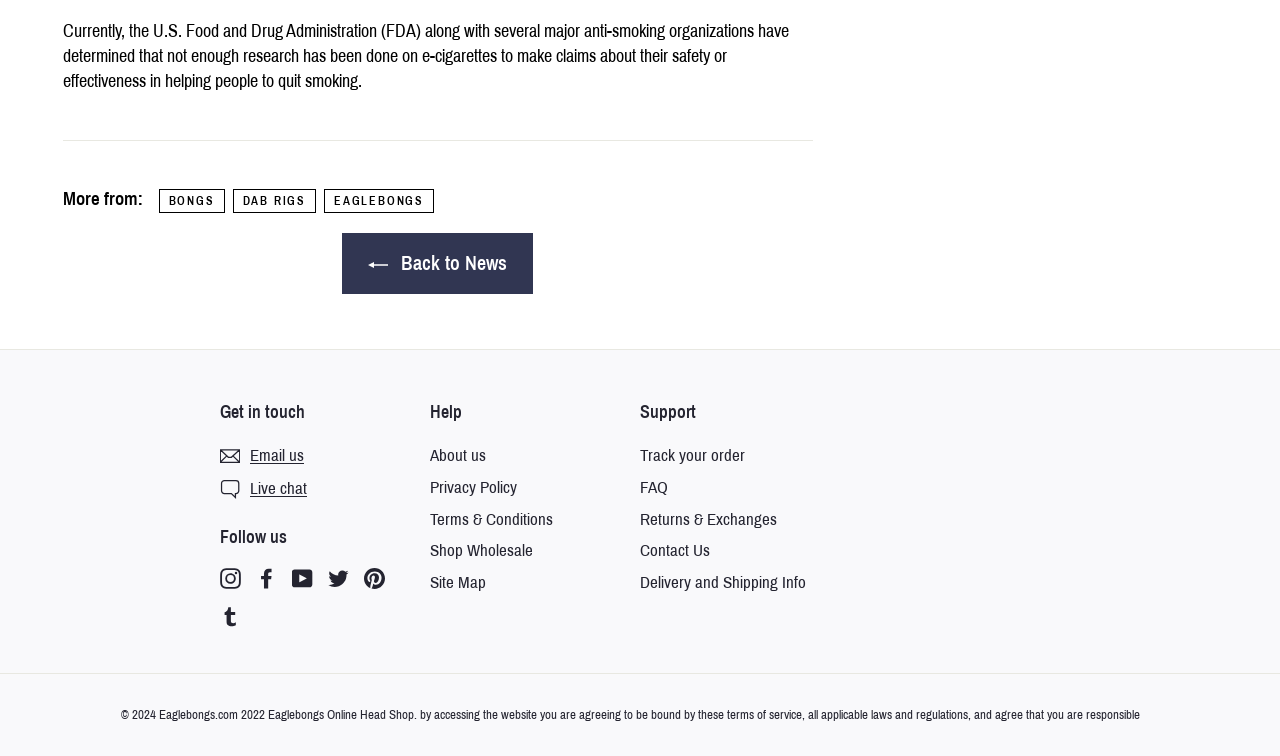Locate the bounding box coordinates of the element that should be clicked to execute the following instruction: "Track your order".

[0.5, 0.582, 0.582, 0.624]